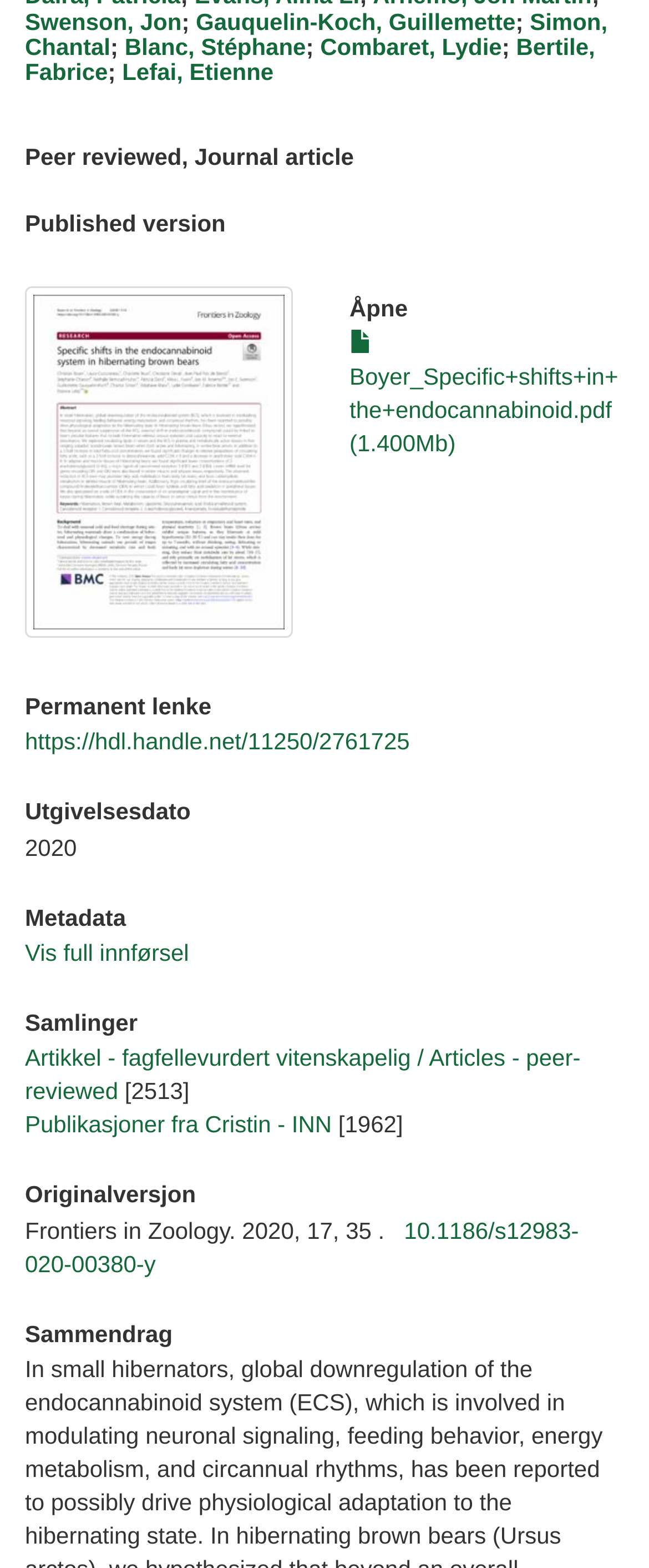Please find the bounding box coordinates (top-left x, top-left y, bottom-right x, bottom-right y) in the screenshot for the UI element described as follows: Simon, Chantal

[0.038, 0.005, 0.936, 0.038]